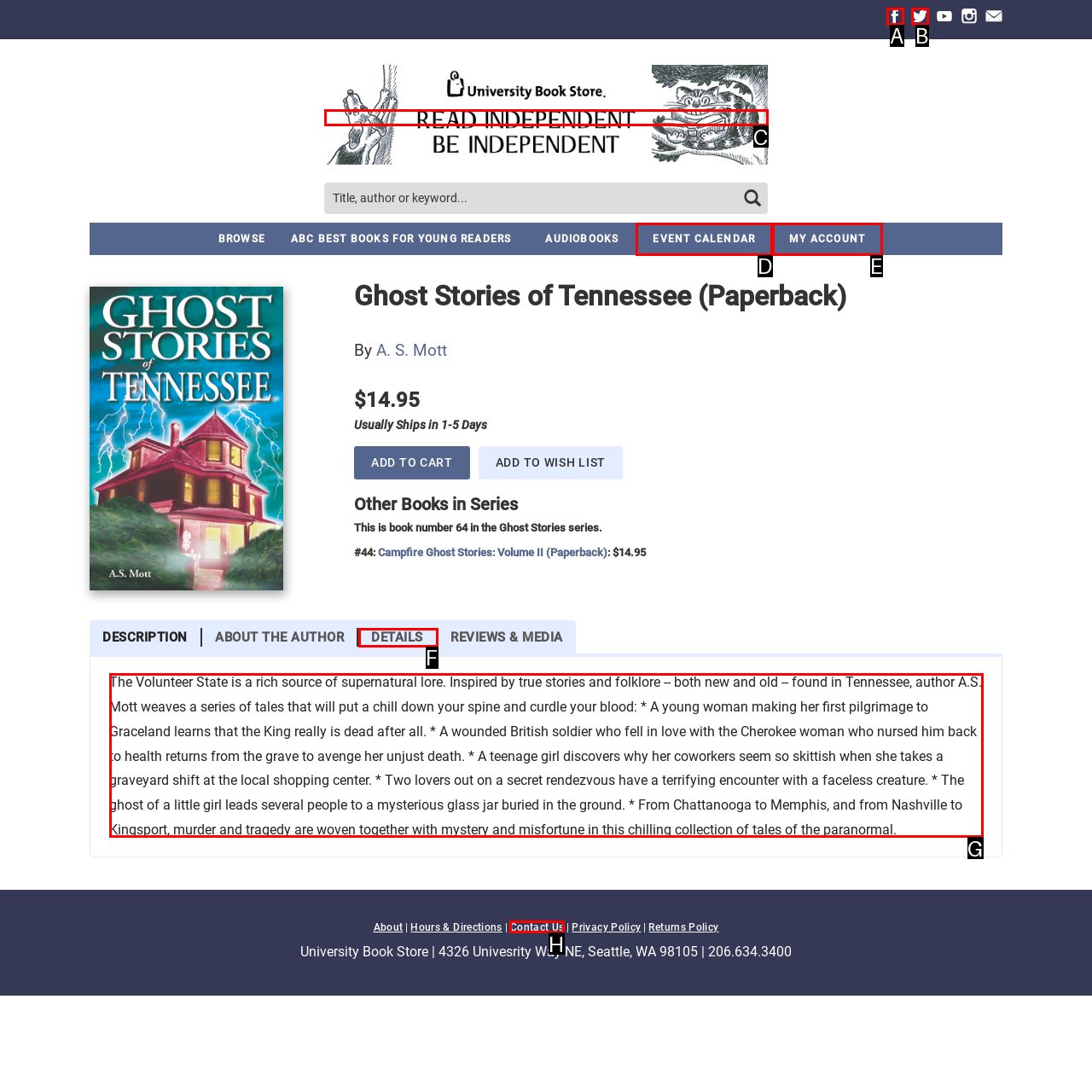Determine the letter of the element you should click to carry out the task: Read book description
Answer with the letter from the given choices.

G